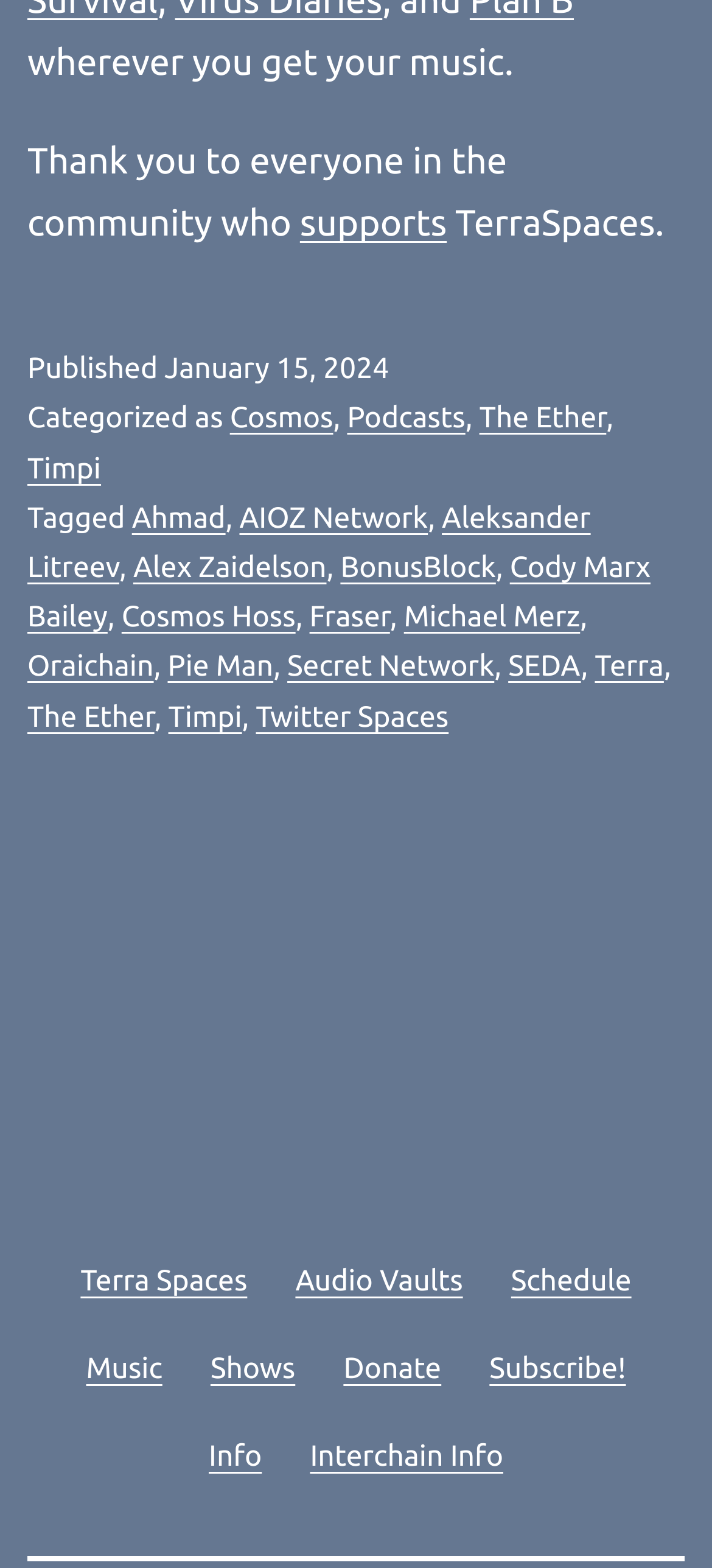Please specify the bounding box coordinates of the element that should be clicked to execute the given instruction: 'check out Music'. Ensure the coordinates are four float numbers between 0 and 1, expressed as [left, top, right, bottom].

[0.087, 0.844, 0.262, 0.903]